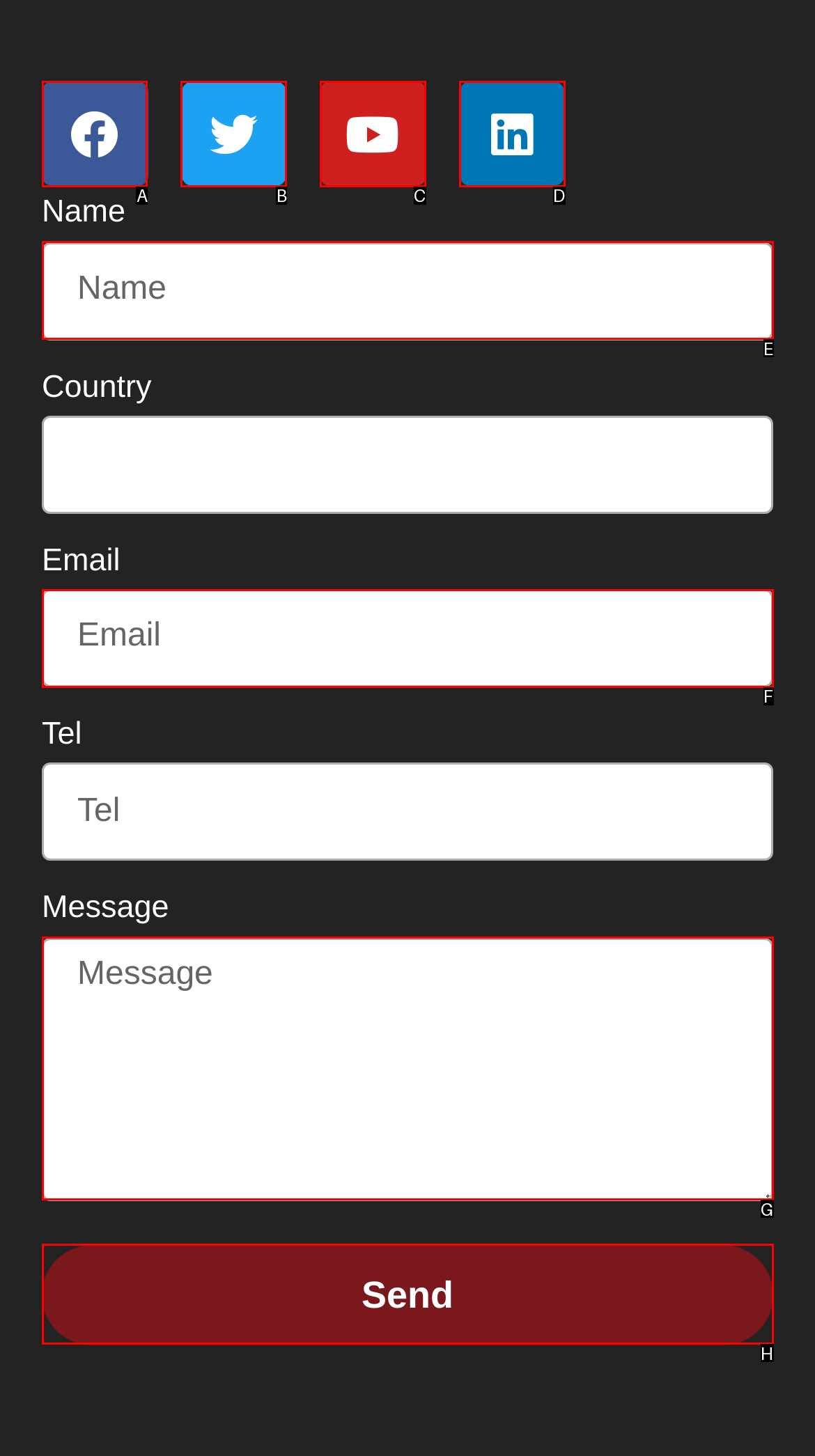Determine which option matches the element description: parent_node: Message name="form_fields[message]" placeholder="Message"
Reply with the letter of the appropriate option from the options provided.

G